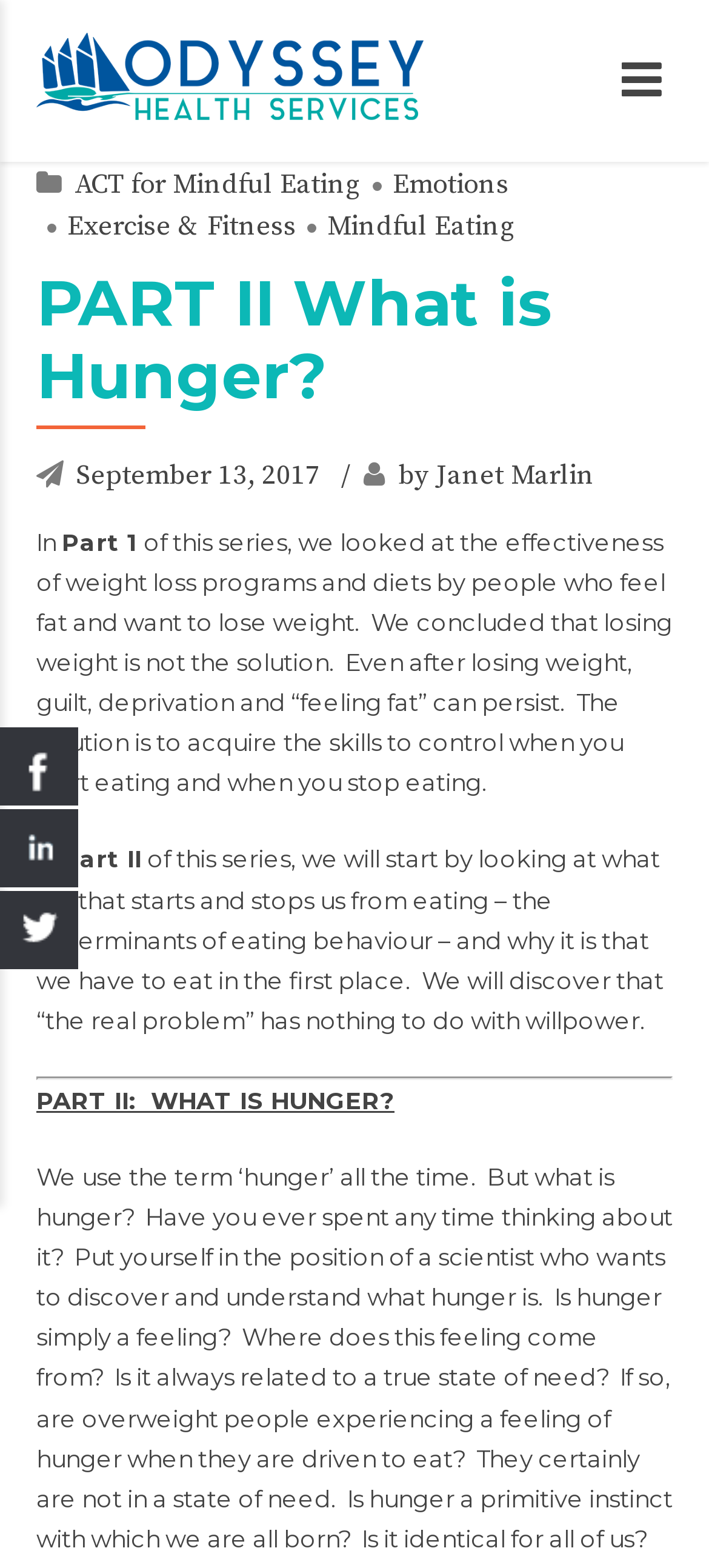Using the element description provided, determine the bounding box coordinates in the format (top-left x, top-left y, bottom-right x, bottom-right y). Ensure that all values are floating point numbers between 0 and 1. Element description: Mindful Eating

[0.418, 0.131, 0.728, 0.158]